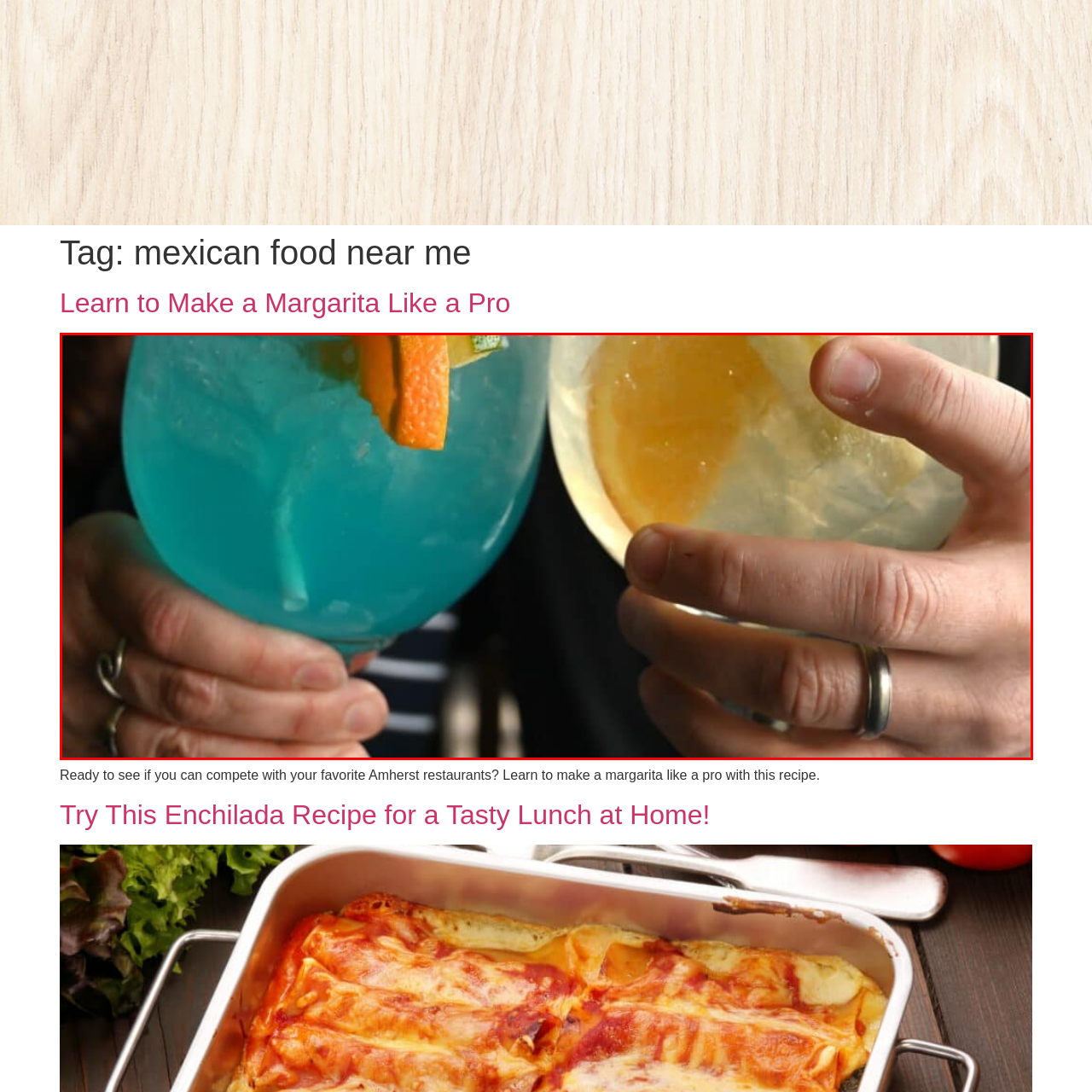Thoroughly describe the contents of the image enclosed in the red rectangle.

In this vibrant image, two colorful cocktails are prominently featured against a blurred background. One drink, a shimmering turquoise blue, is garnished with a slice of orange and a sprig of mint, creating a refreshing and festive appearance. The other cocktail, a light and clear drink, is elegantly topped with a slice of lemon, suggesting a classic and citrusy flavor profile. The hands of two individuals hold these drinks, hinting at a moment of shared enjoyment, possibly during a social gathering or celebration. The contrasting colors and garnishes make the cocktails visually appealing, embodying the spirit of fun and relaxation typical of a lively atmosphere. This image evokes a sense of carefree indulgence, perfect for those looking to explore delicious drink recipes or enjoy a day out at local restaurants, especially in the context of Mexican cuisine.